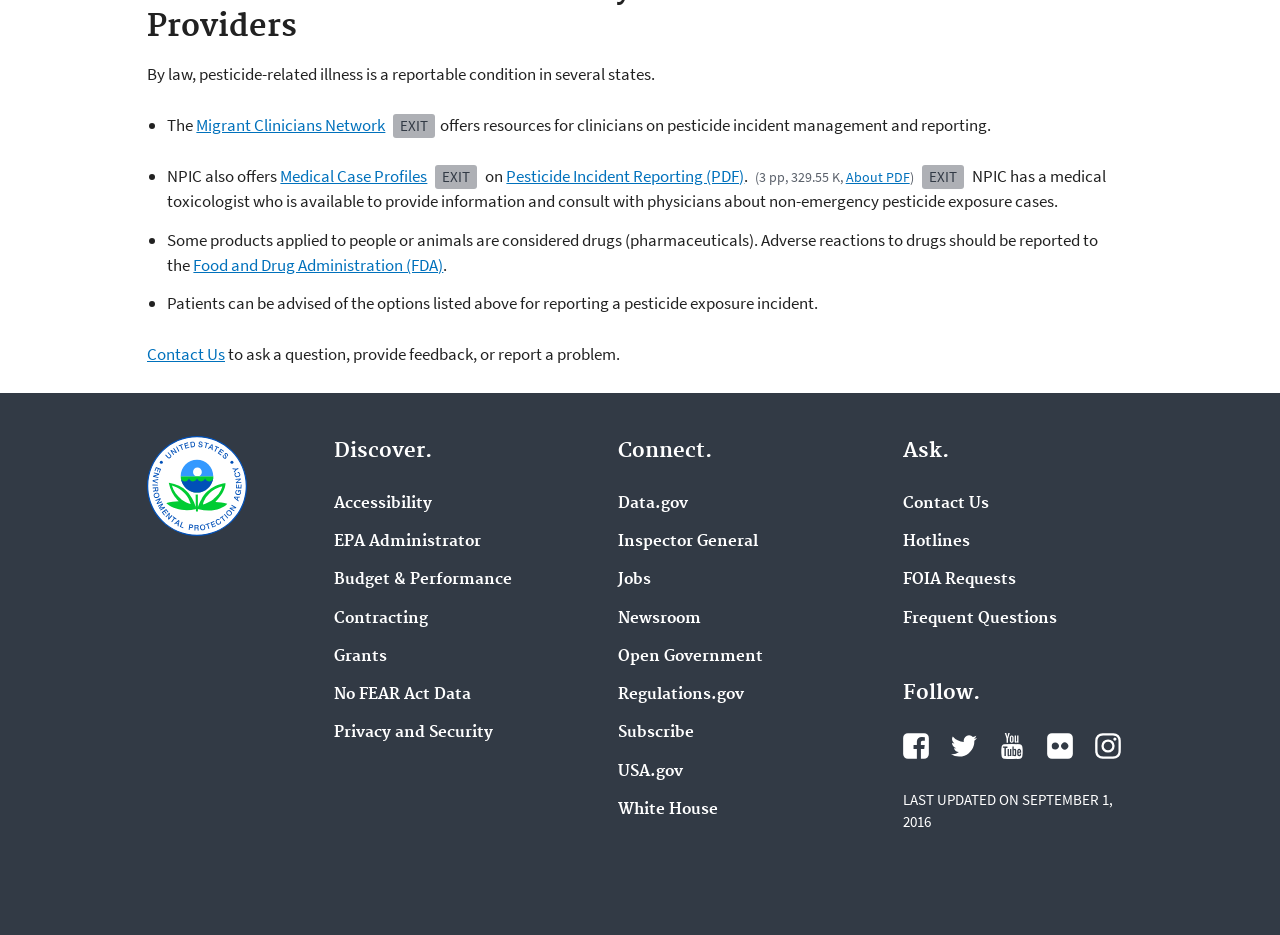Highlight the bounding box coordinates of the region I should click on to meet the following instruction: "Report a pesticide exposure incident".

[0.396, 0.176, 0.582, 0.2]